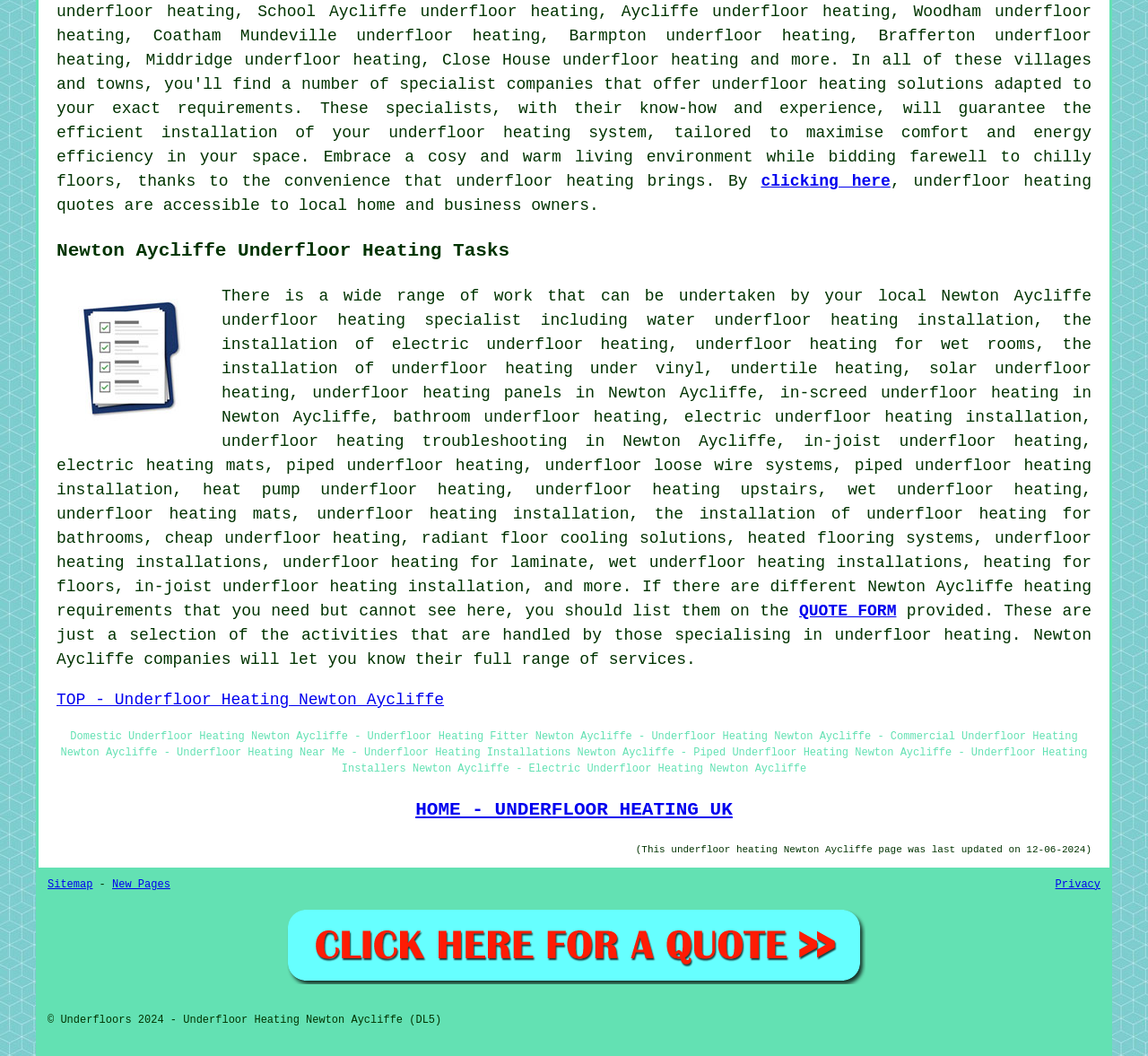What is the location focus of this webpage?
Please provide a single word or phrase as the answer based on the screenshot.

Newton Aycliffe